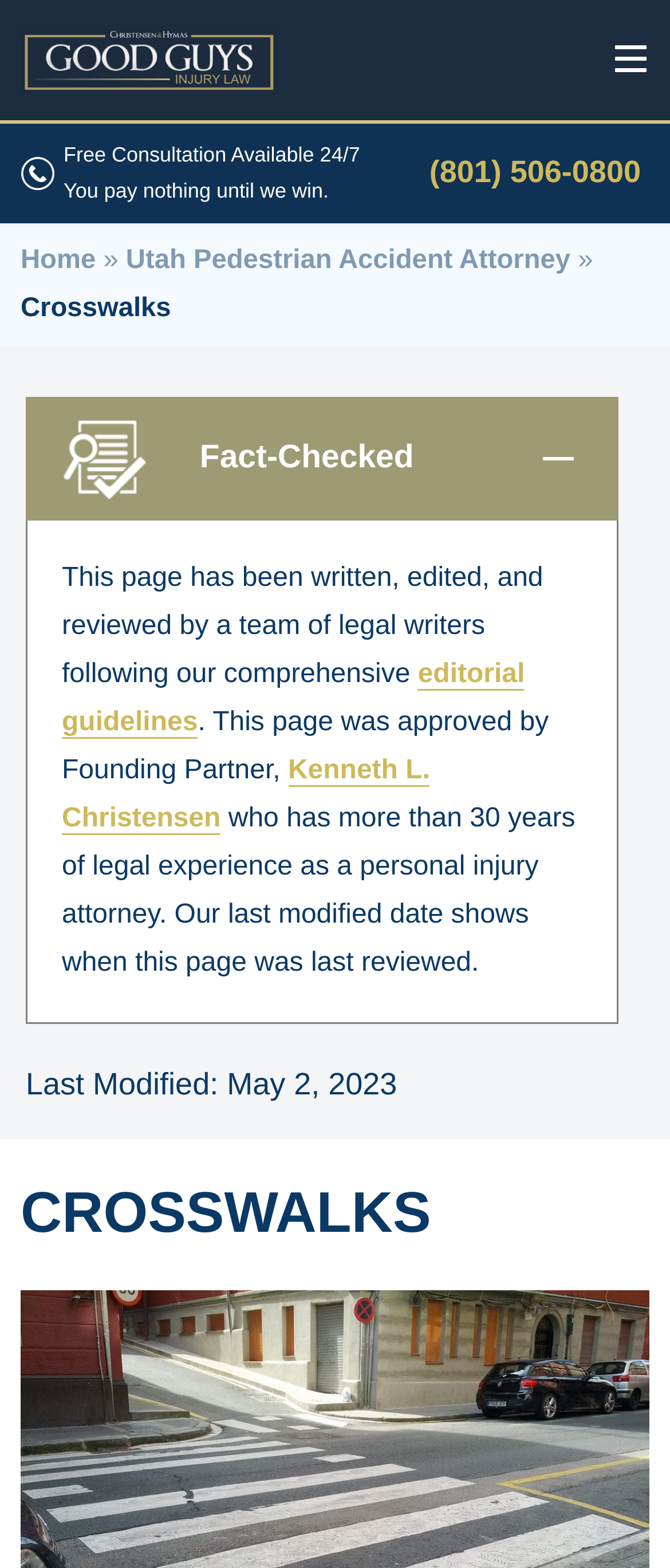What is the phone number for a free consultation?
Please respond to the question with as much detail as possible.

I found the phone number by looking at the link that says 'phone Free Consultation Available 24/7 You pay nothing until we win.' which contains the phone number (801) 506-0800.